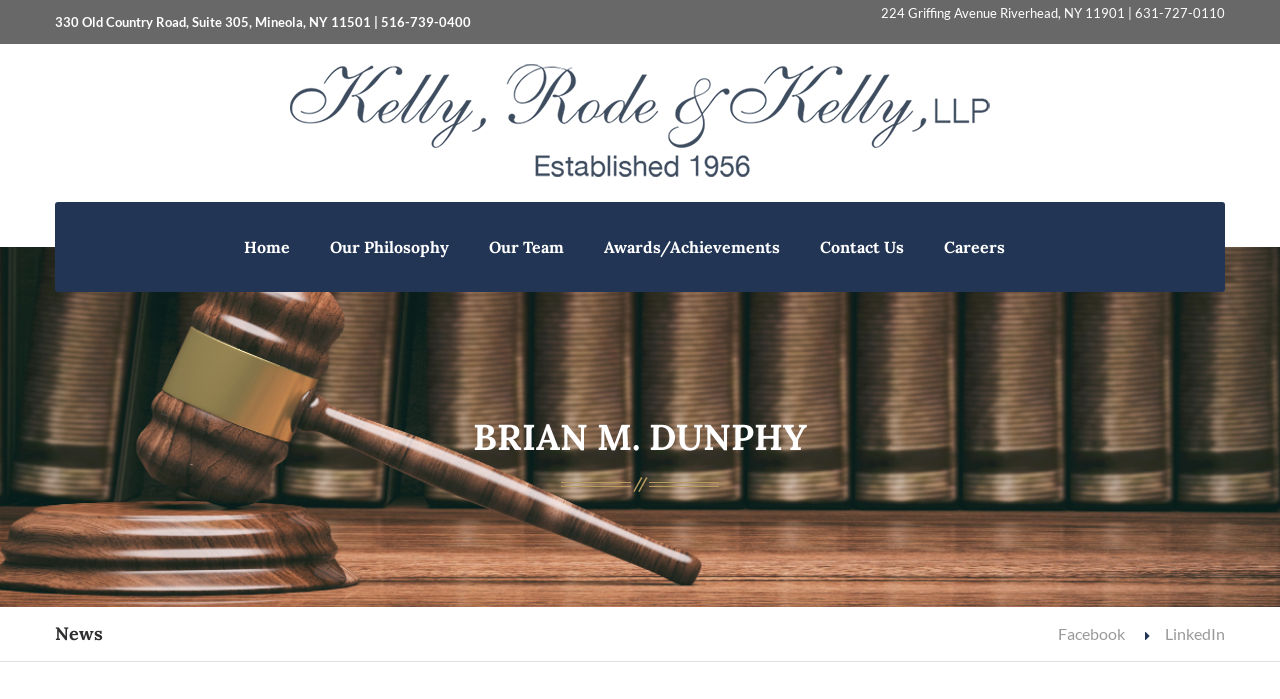Detail the various sections and features present on the webpage.

The webpage appears to be the website of a law firm, Kelly, Rode and Kelly, LLP. At the top, there are two addresses and phone numbers listed, one in Mineola, NY, and the other in Riverhead, NY. Below these addresses, there is a figure that spans the width of the page, likely a logo or image related to the law firm.

Above the midpoint of the page, there is a row of links, including "Home", "Our Philosophy", "Our Team", "Awards/Achievements", "Contact Us", and "Careers". These links are positioned horizontally, with "Home" on the left and "Careers" on the right.

Below the links, there is a heading that reads "BRIAN M. DUNPHY", which suggests that this webpage may be a profile or bio page for an individual. 

Further down, there is another heading that reads "News", which may indicate a section for news articles or updates. However, there are no specific news articles or text mentioned in the accessibility tree.

At the bottom of the page, there are two social media links, "Facebook" and "LinkedIn", positioned side by side.